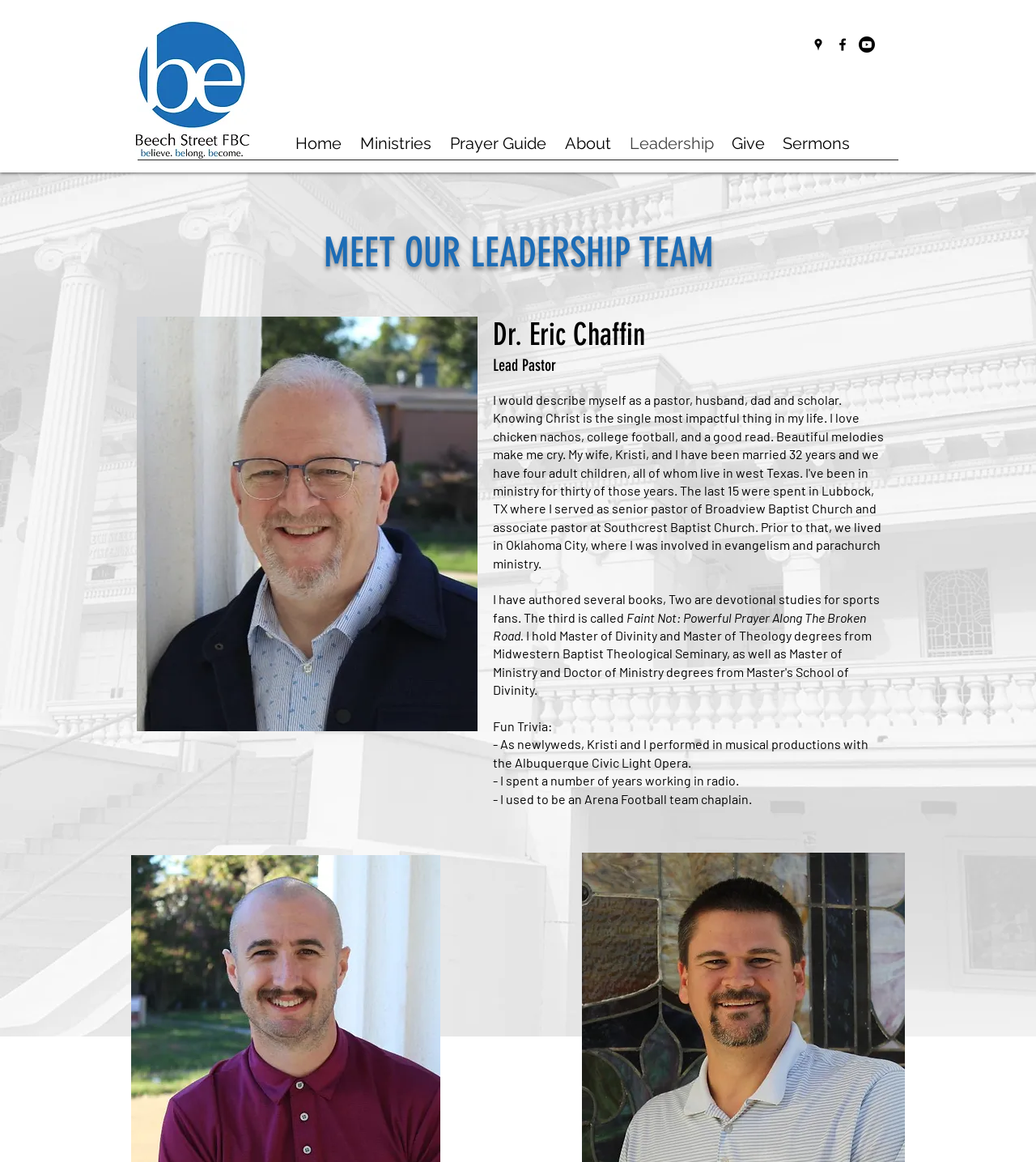Describe the webpage meticulously, covering all significant aspects.

The webpage is about the leadership team of Beech Street FBC. At the top, there is a navigation bar with links to different sections of the website, including "Home", "Ministries", "Prayer Guide", "About", "Leadership", "Give", and "Sermons". 

To the right of the navigation bar, there is a social bar with links to the church's social media profiles, including Google Places, Facebook, and Youtube, each represented by an icon. 

Below the navigation bar, there is a logo of Beech Street FBC. 

The main content of the webpage is about the leadership team, with a heading "MEET OUR LEADERSHIP TEAM". The first team member featured is Dr. Eric Chaffin, the Lead Pastor. His profile includes a heading with his name, a brief description of his role, and a few paragraphs about his background, including his experience as an author and his interests. There is also an image of Dr. Chaffin to the left of his profile.